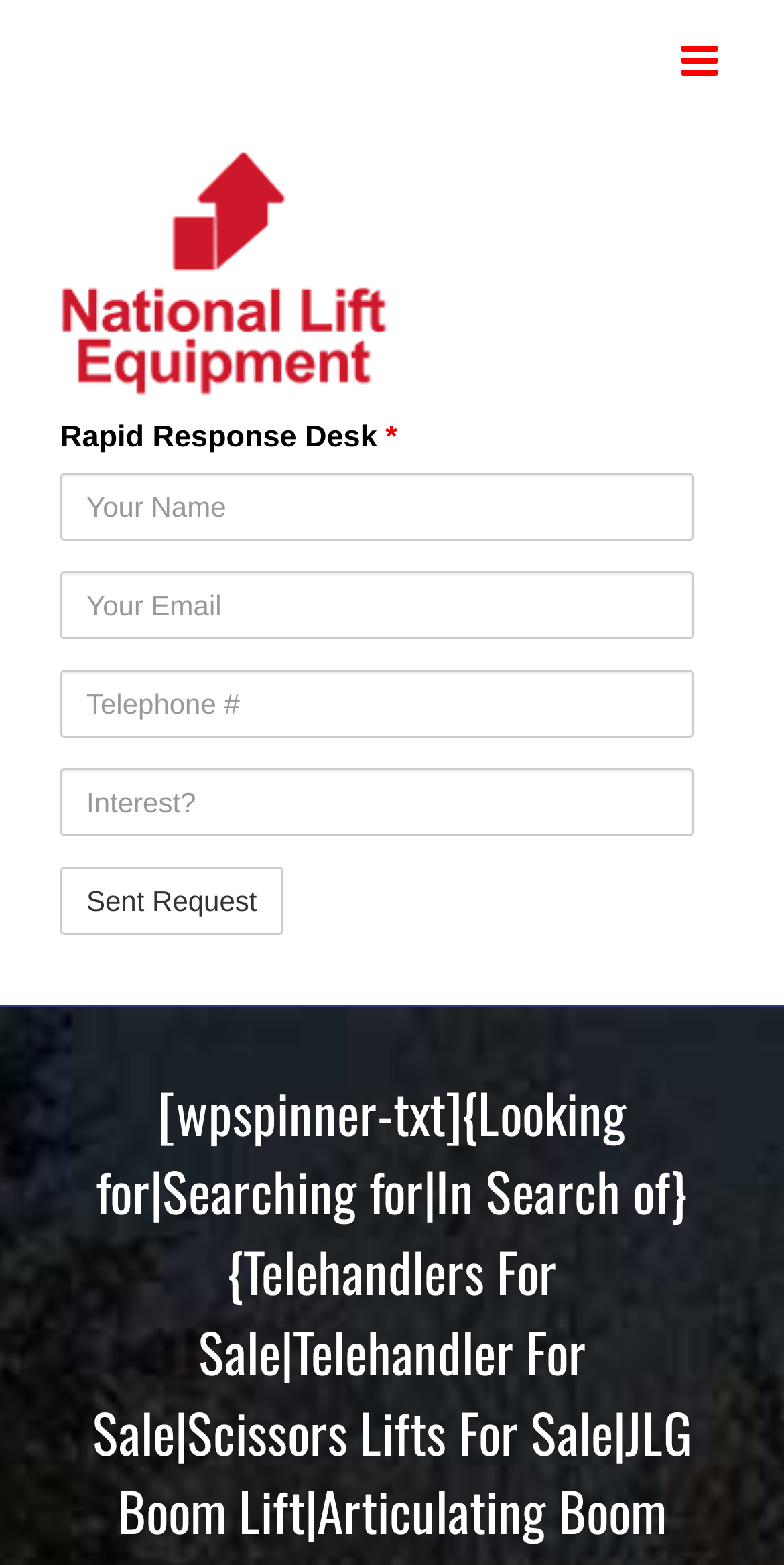What is the label of the button at the bottom of the 'Header CTA' form?
Provide an in-depth and detailed explanation in response to the question.

The button at the bottom of the 'Header CTA' form is labeled as 'Sent Request', indicating that it is used to submit the form and send a request to the website owner or administrator.